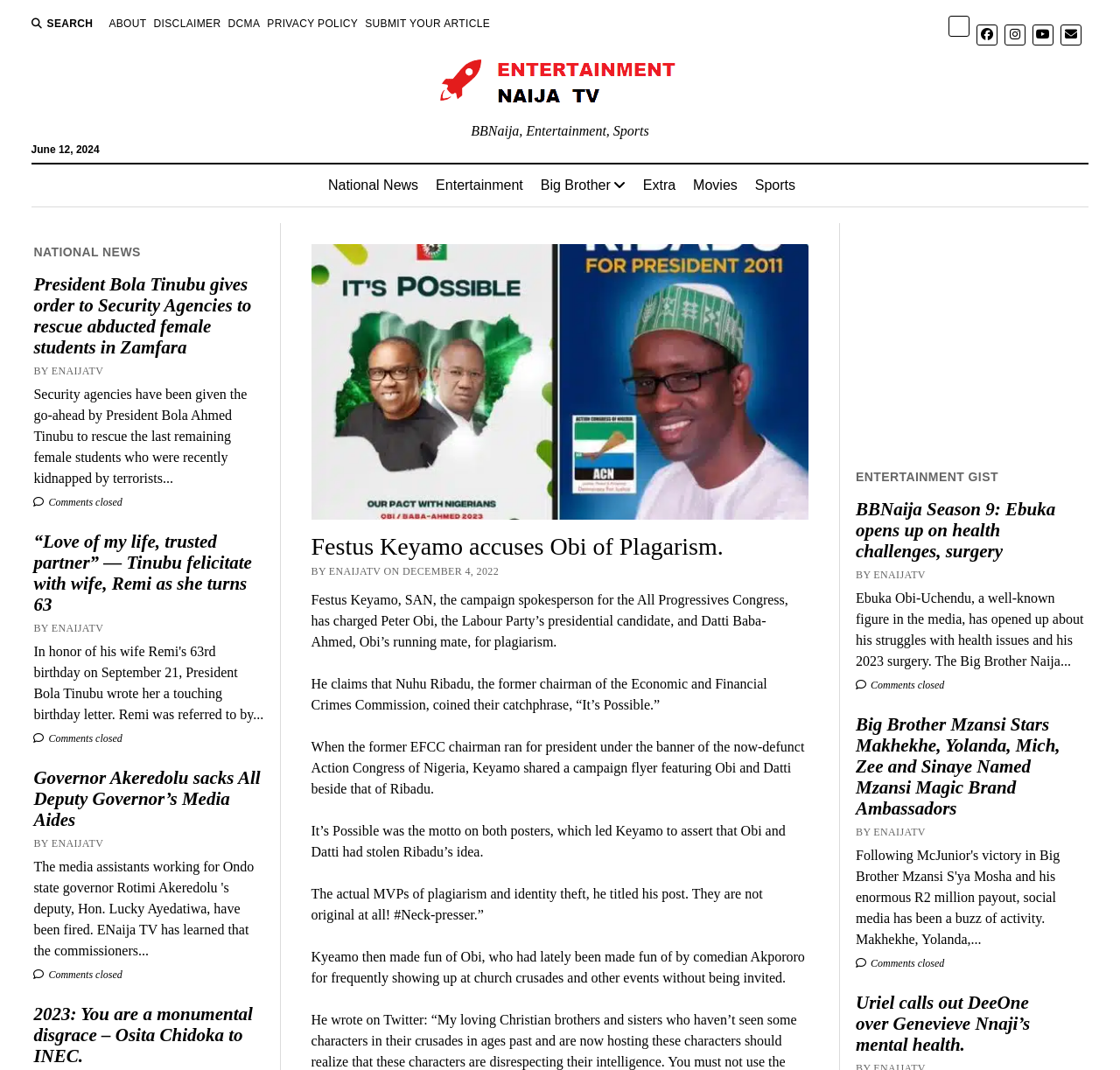Determine the bounding box coordinates of the area to click in order to meet this instruction: "Read the article about Festus Keyamo accusing Obi of plagiarism".

[0.278, 0.228, 0.722, 0.485]